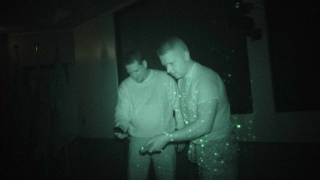Answer briefly with one word or phrase:
What kind of activity are the men engaged in?

Ghost hunting